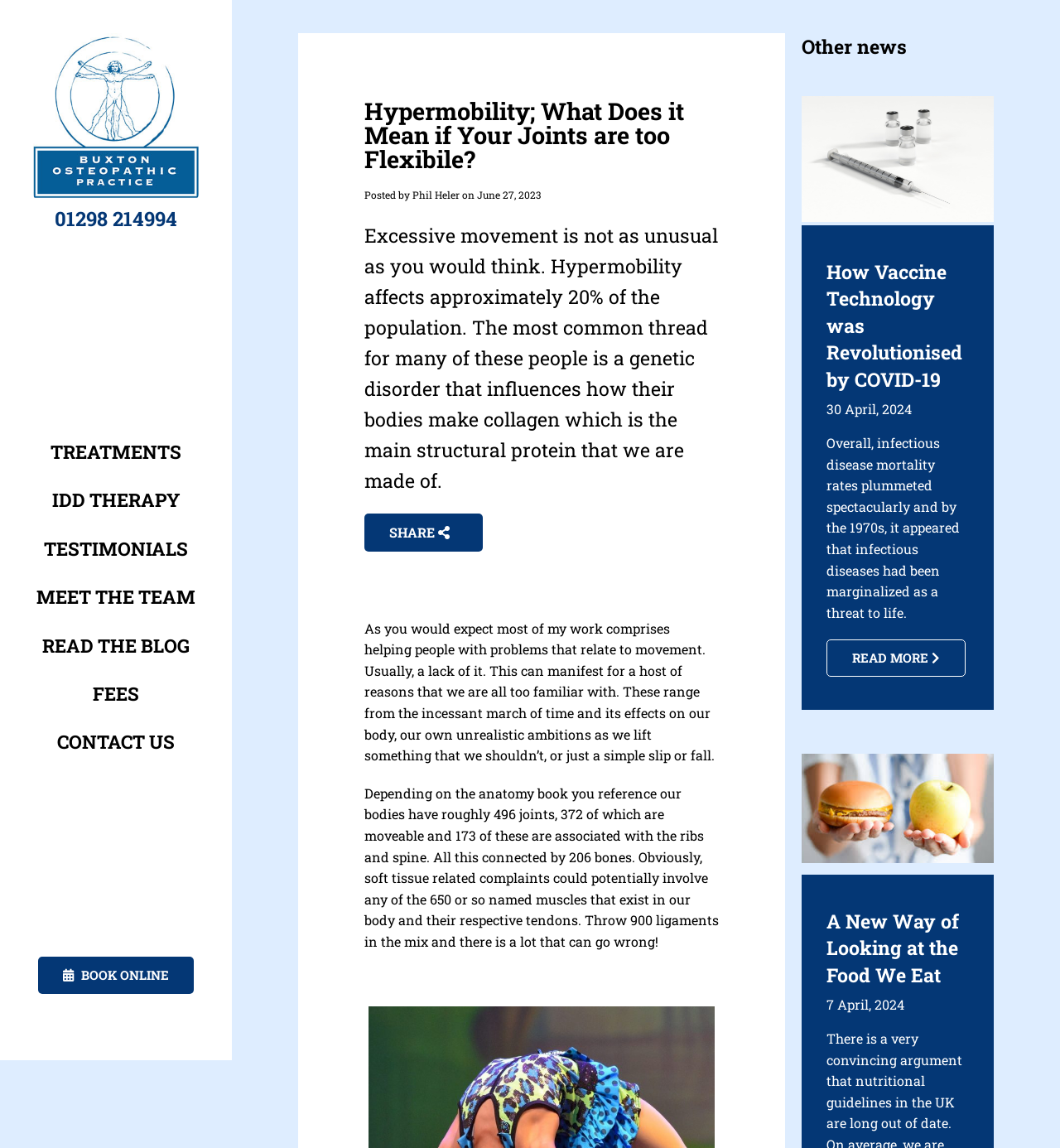Identify the bounding box coordinates of the clickable region to carry out the given instruction: "Return to the Buxton Osteopathy Clinic Homepage".

[0.031, 0.029, 0.188, 0.173]